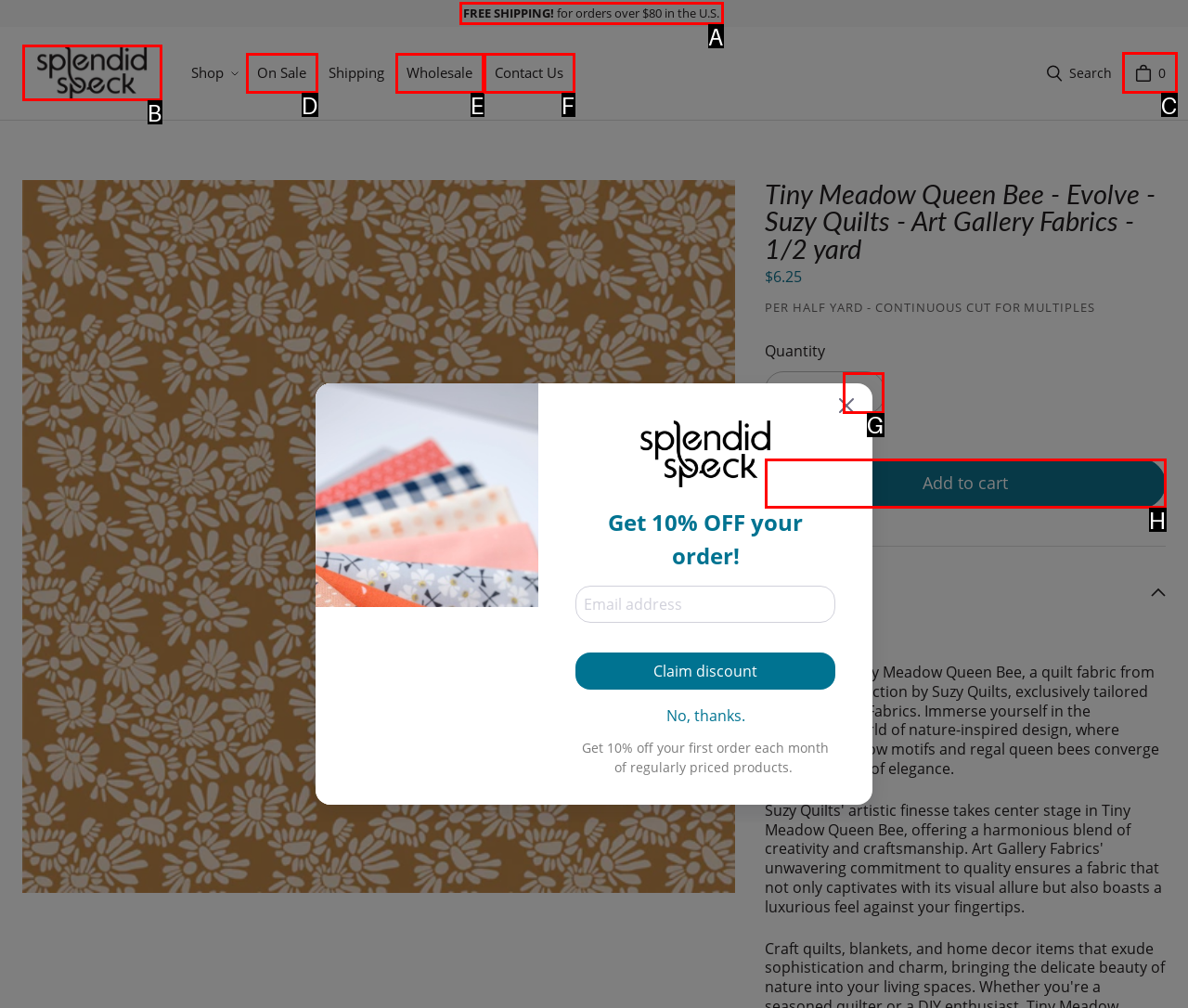Choose the HTML element that needs to be clicked for the given task: View cart Respond by giving the letter of the chosen option.

C